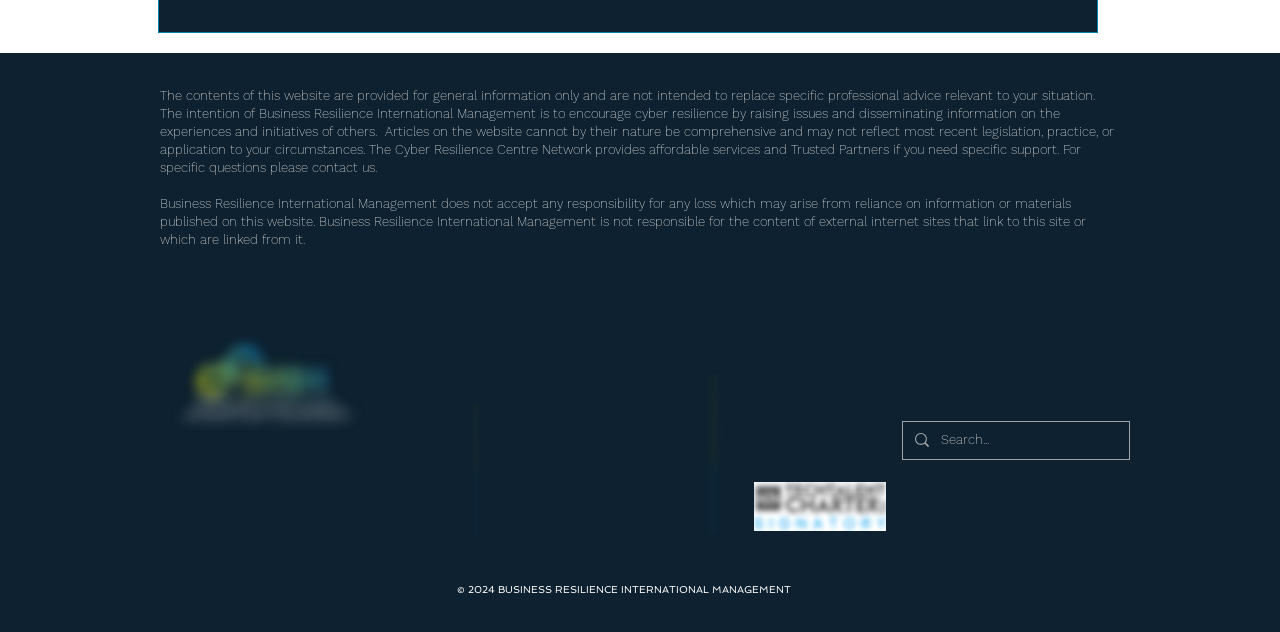What type of services does the website offer?
Make sure to answer the question with a detailed and comprehensive explanation.

The website mentions that it provides affordable services and Trusted Partners if you need specific support, indicating that it offers some kind of consulting or advisory services related to cyber resilience.